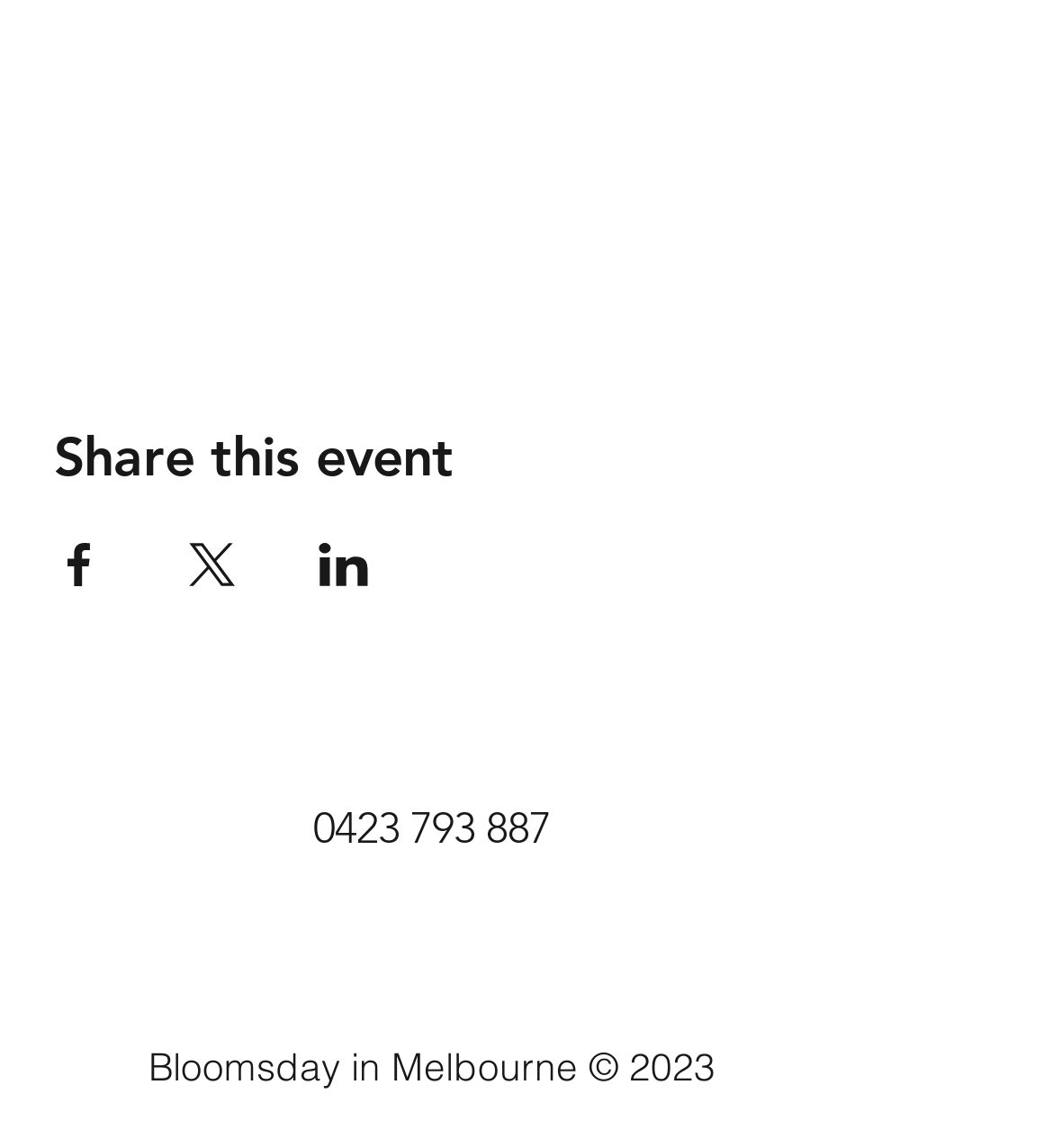Find the UI element described as: "Adopt a Mile" and predict its bounding box coordinates. Ensure the coordinates are four float numbers between 0 and 1, [left, top, right, bottom].

None